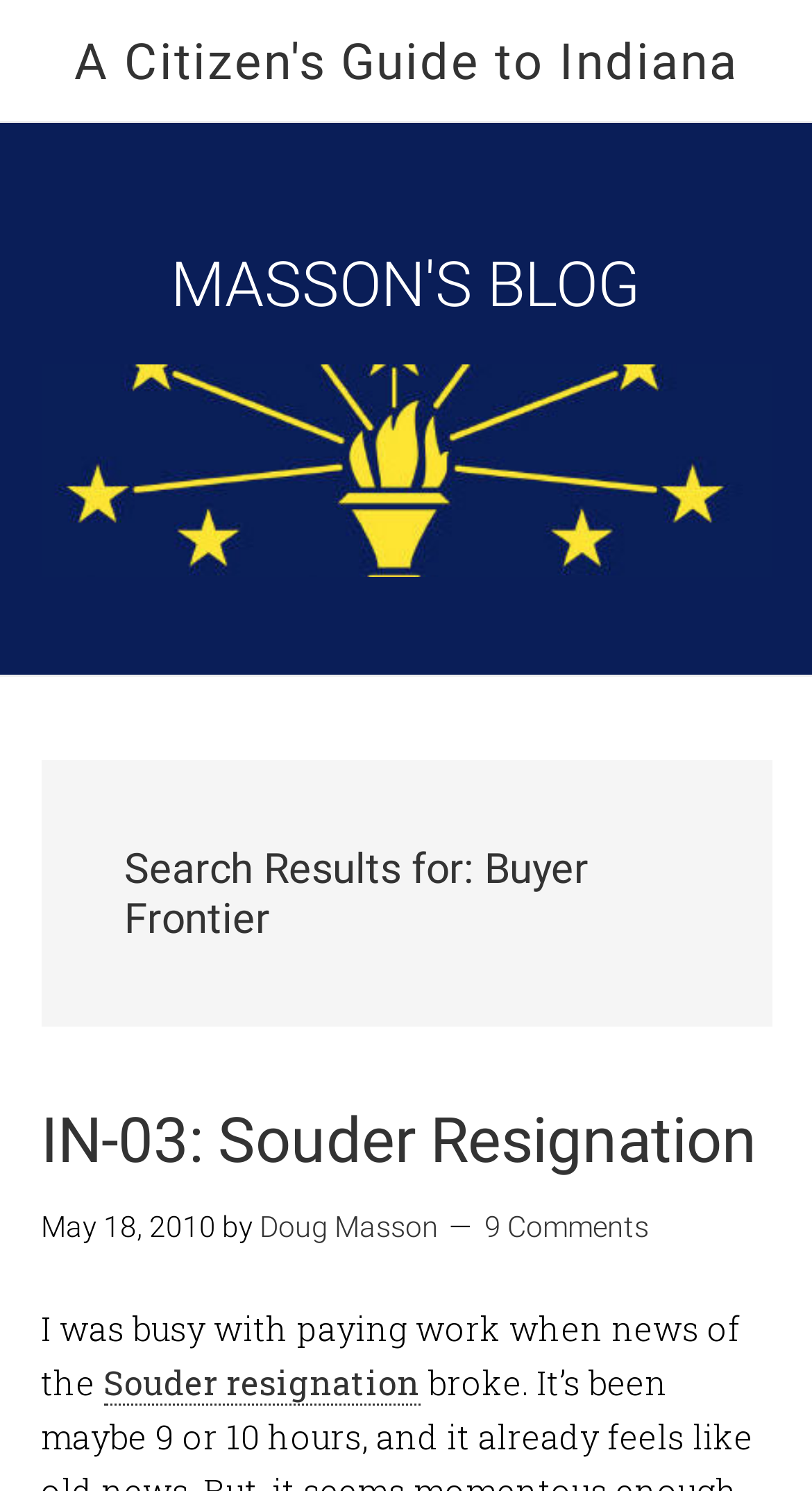Determine the main heading of the webpage and generate its text.

Search Results for: Buyer Frontier